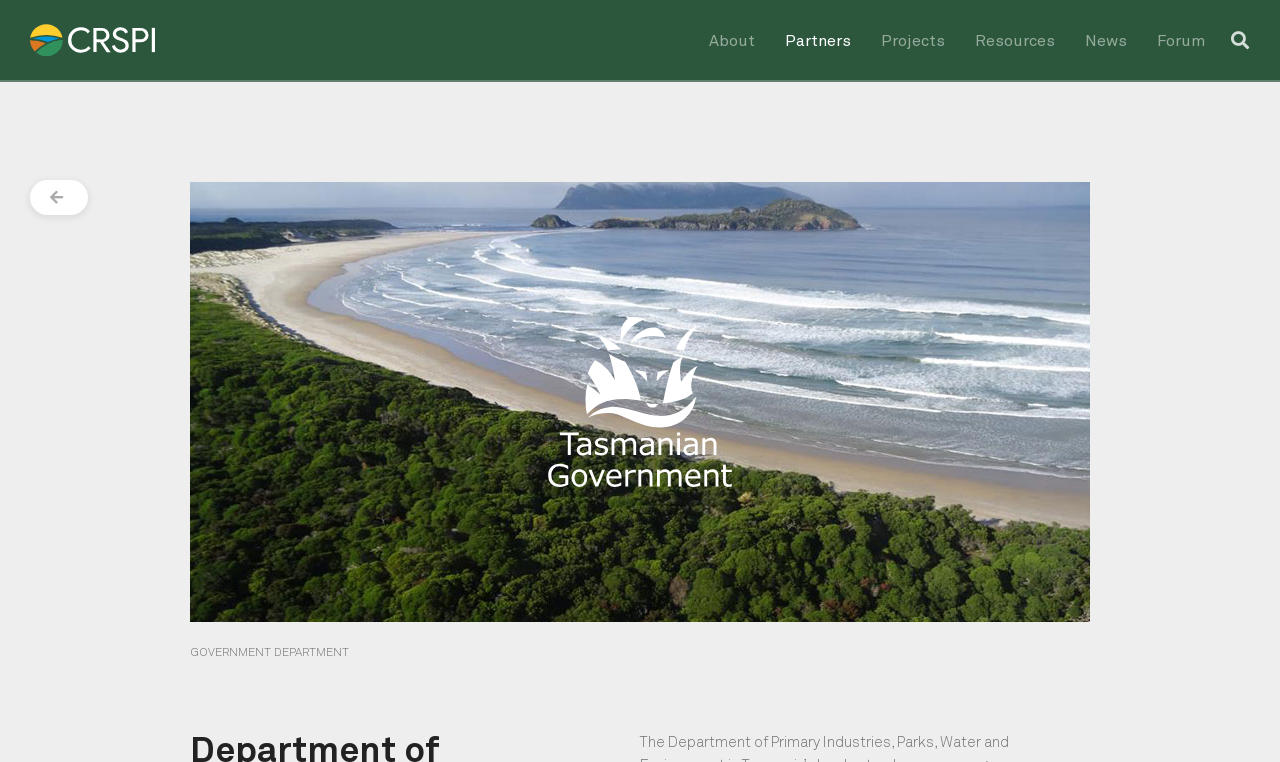Is there an image on the top left corner?
Please respond to the question with a detailed and informative answer.

I looked at the top left corner of the webpage and found an image with the description 'CRSPI Brand'.